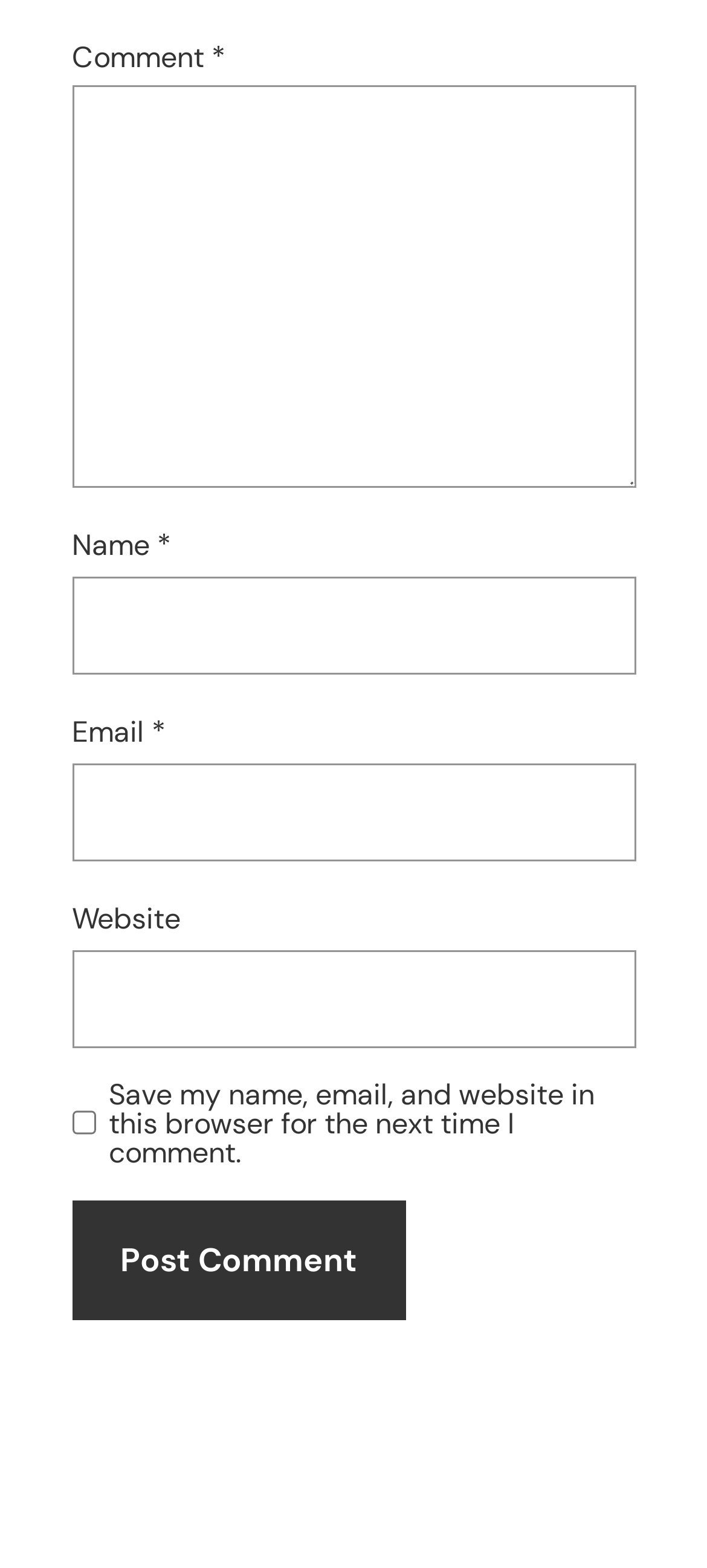What is the purpose of the checkbox?
Refer to the image and give a detailed answer to the query.

The checkbox is located below the 'Website' textbox and is labeled 'Save my name, email, and website in this browser for the next time I comment.' Its purpose is to allow users to save their comment information for future use.